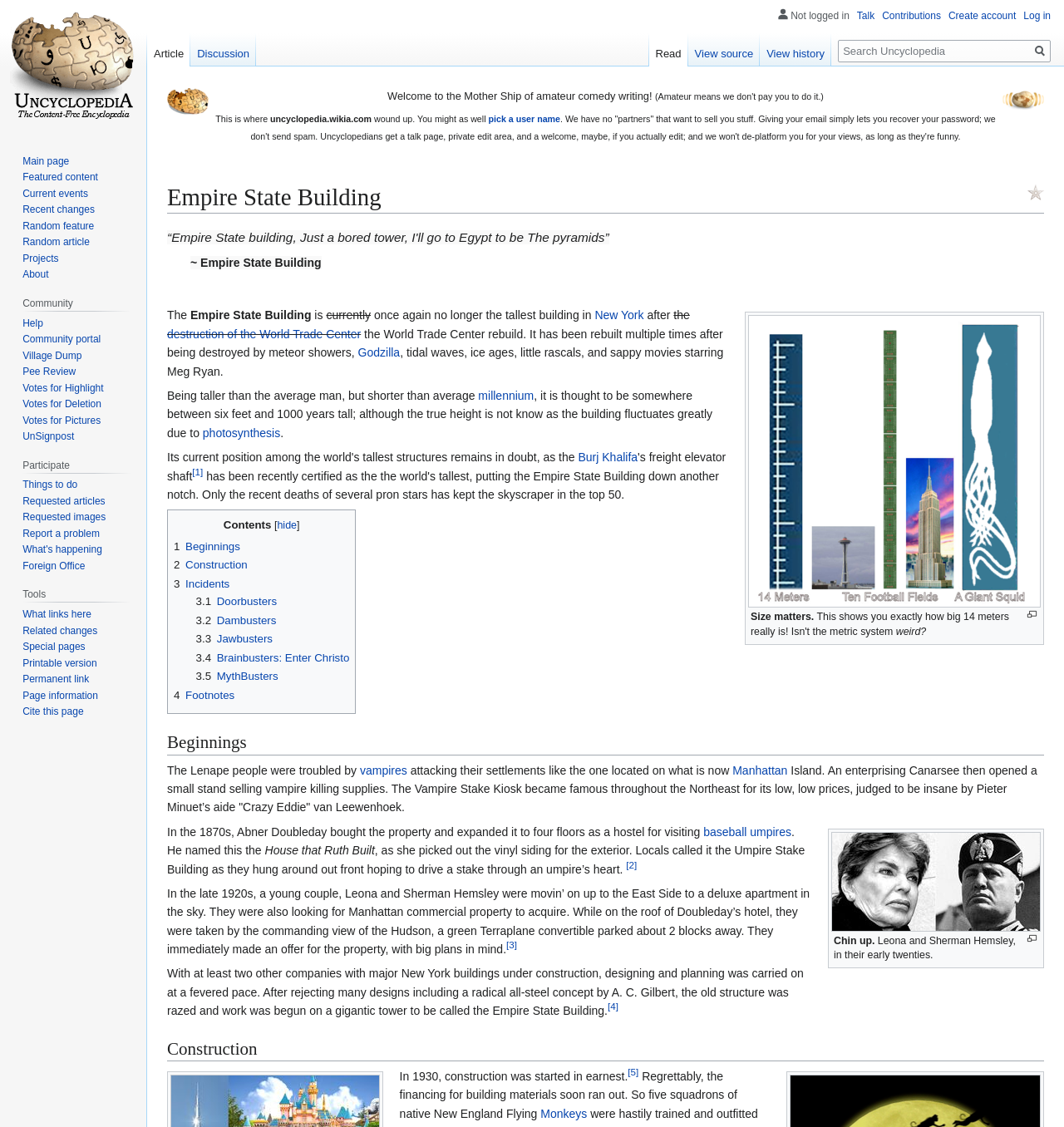What is the name of the building described on this webpage?
Provide a concise answer using a single word or phrase based on the image.

Empire State Building